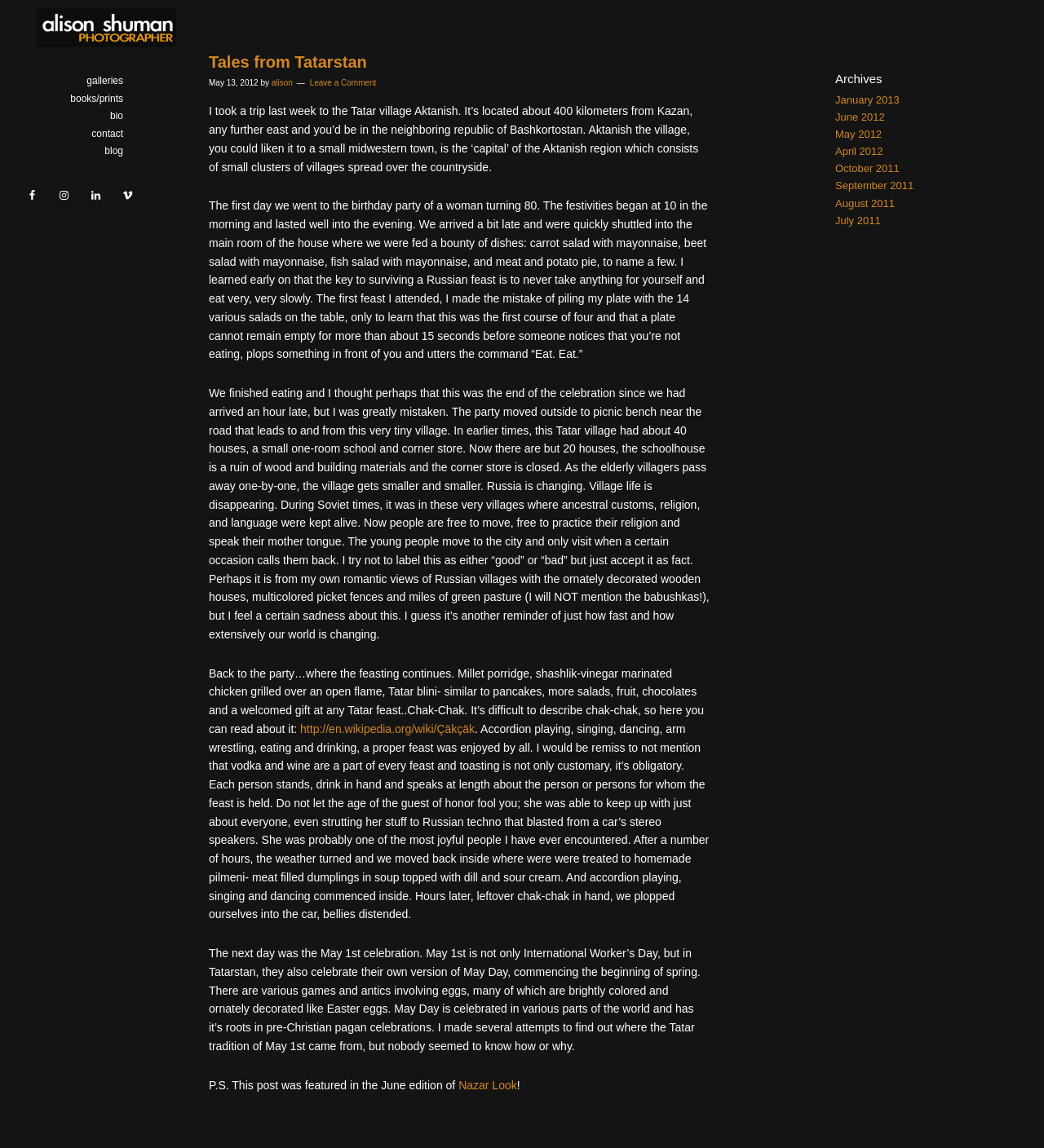Determine the bounding box coordinates of the clickable area required to perform the following instruction: "read the article titled Tales from Tatarstan". The coordinates should be represented as four float numbers between 0 and 1: [left, top, right, bottom].

[0.2, 0.045, 0.68, 0.063]